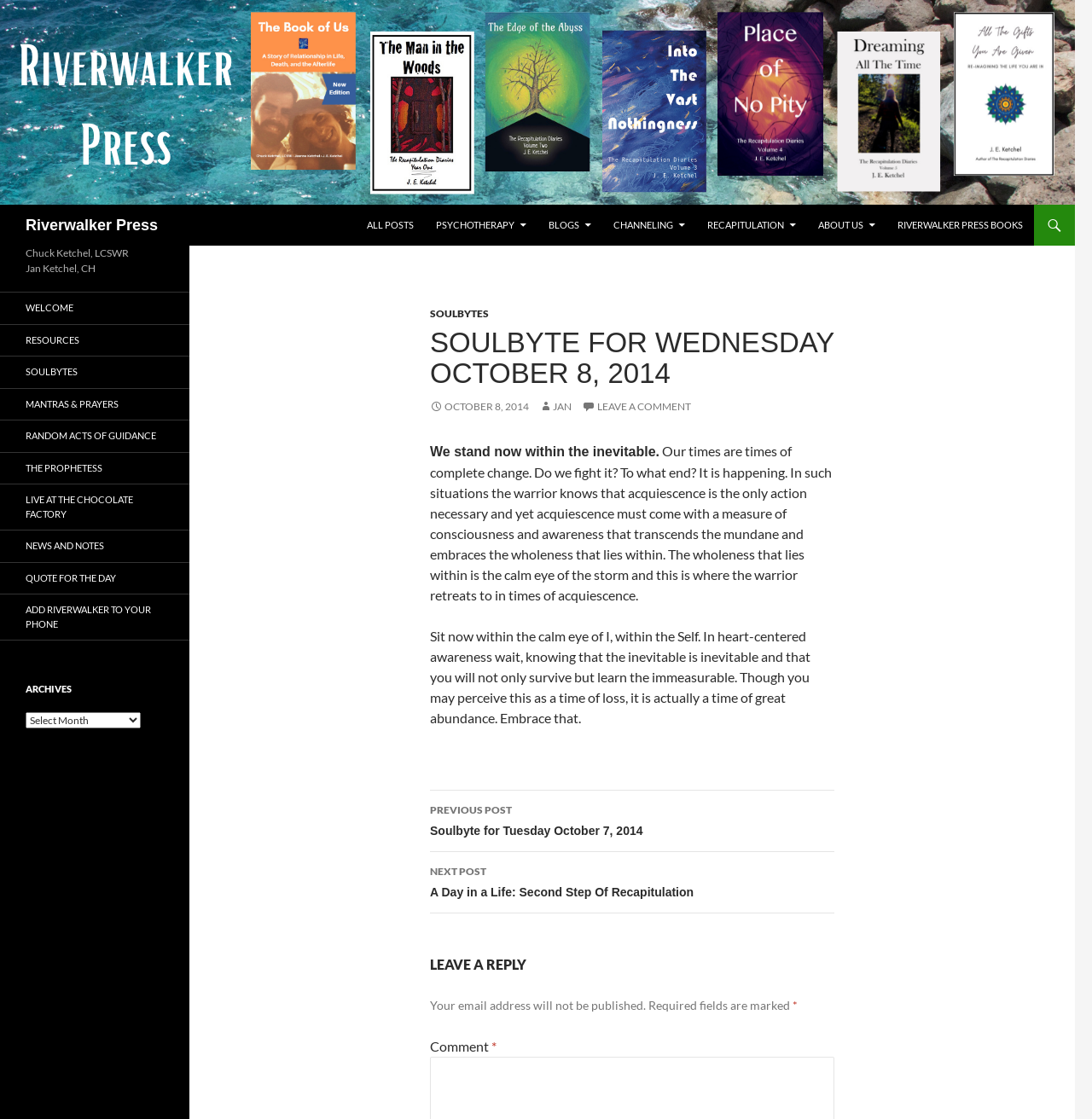How many links are there in the main navigation menu? Based on the screenshot, please respond with a single word or phrase.

9